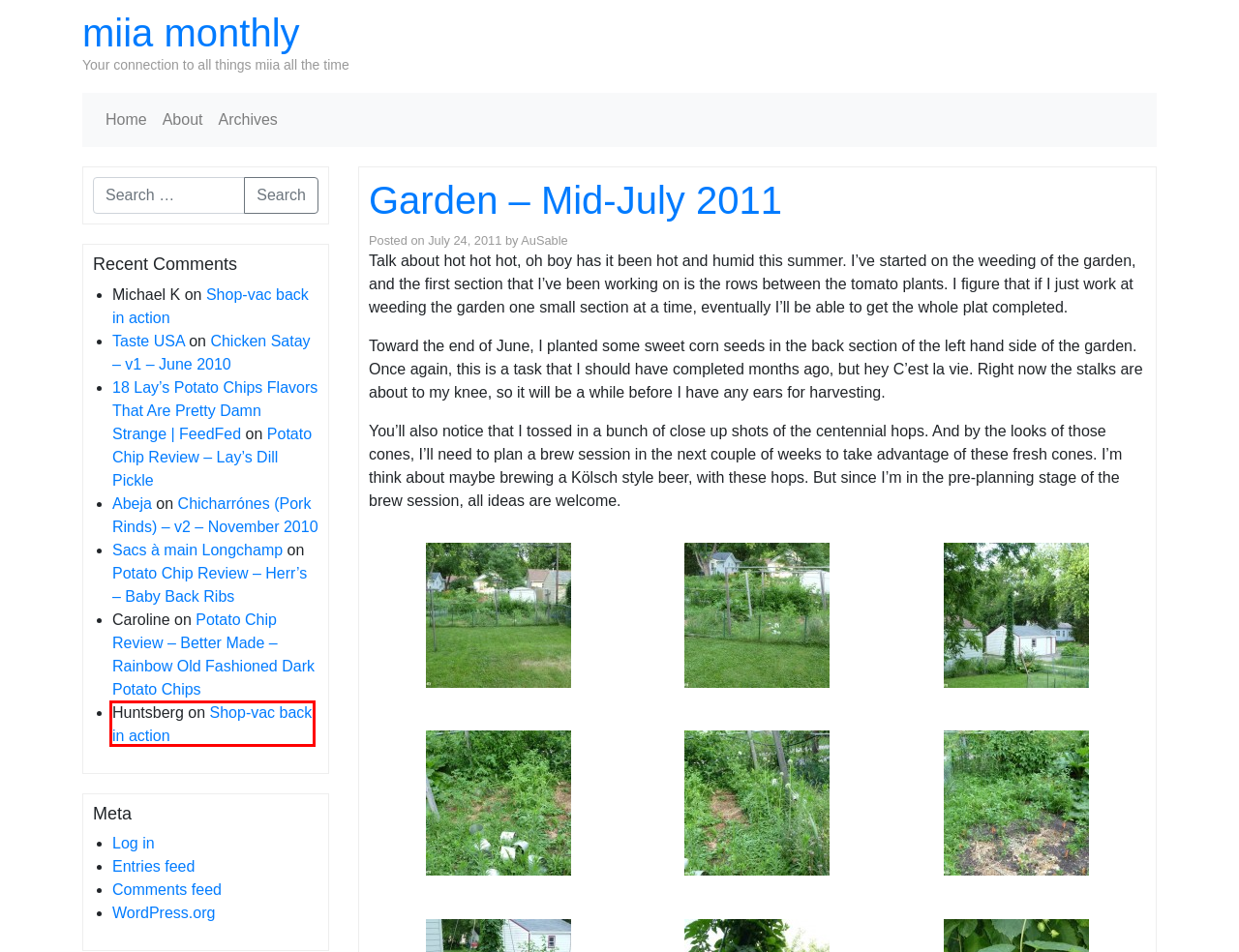Given a webpage screenshot featuring a red rectangle around a UI element, please determine the best description for the new webpage that appears after the element within the bounding box is clicked. The options are:
A. Chicken Satay – v1 – June 2010 | miia monthly
B. August 2010 | miia monthly
C. Blog Tool, Publishing Platform, and CMS – WordPress.org
D. Potato Chip Review – Lay’s Dill Pickle | miia monthly
E. Potato Chip Review – Herr’s – Baby Back Ribs | miia monthly
F. Shop-vac back in action | miia monthly
G. EMERALD EARTH
H. About | miia monthly

F